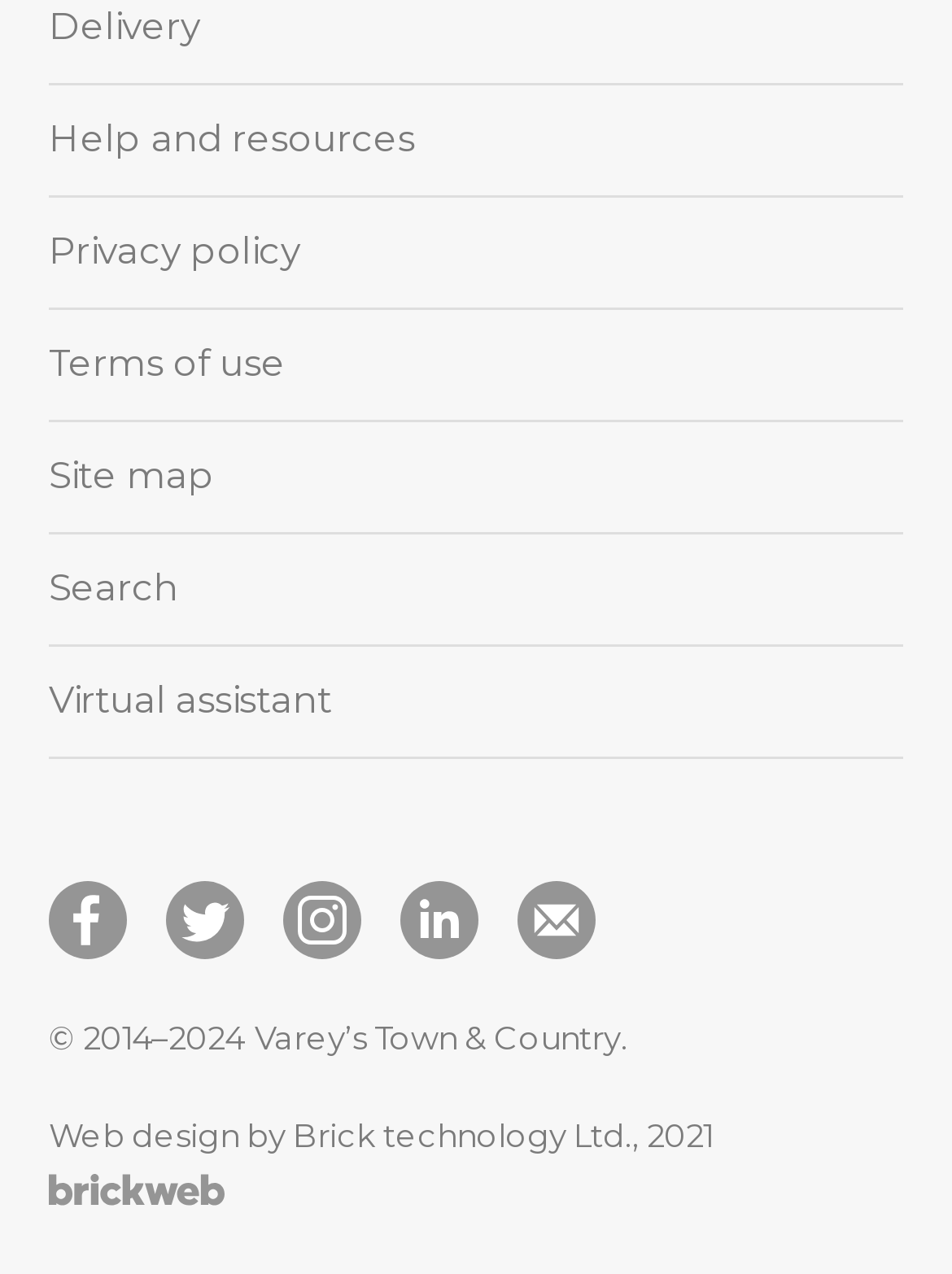Provide the bounding box coordinates for the UI element described in this sentence: "title="LinkedIn"". The coordinates should be four float values between 0 and 1, i.e., [left, top, right, bottom].

[0.4, 0.676, 0.523, 0.768]